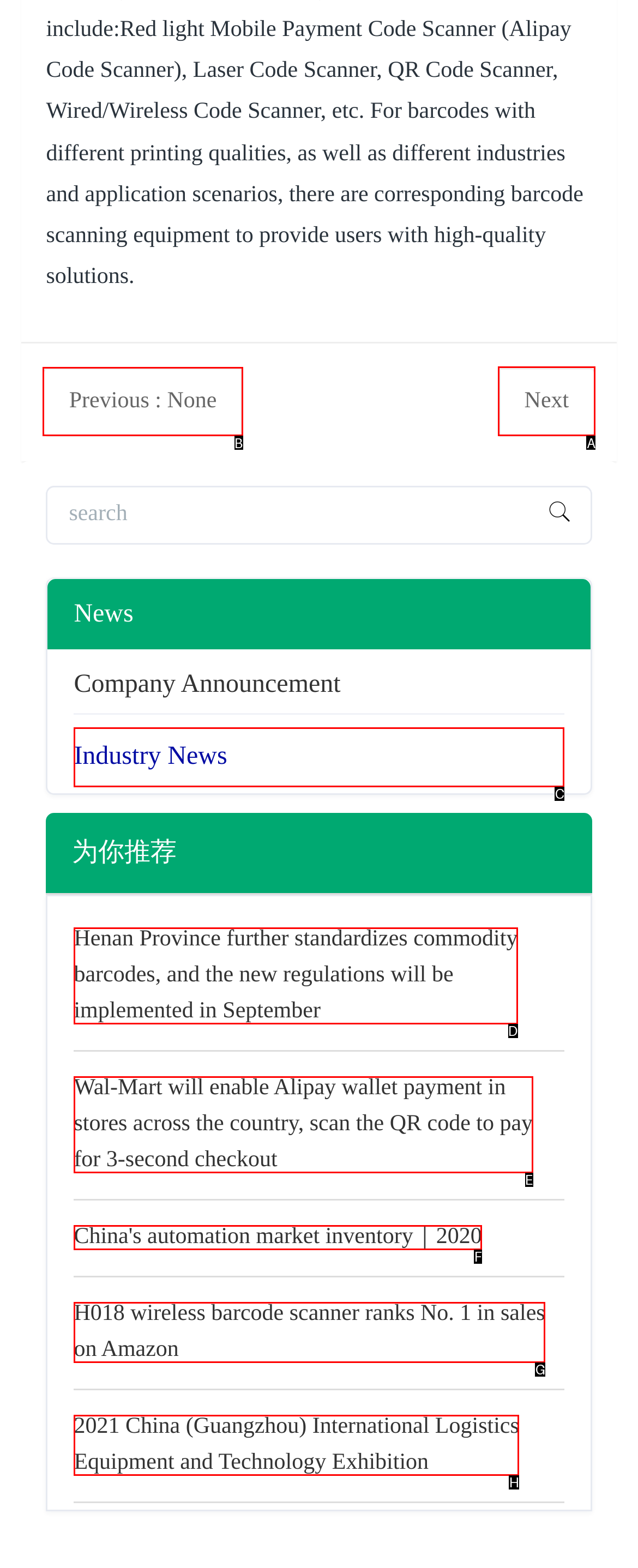Which option should you click on to fulfill this task: click next page? Answer with the letter of the correct choice.

A